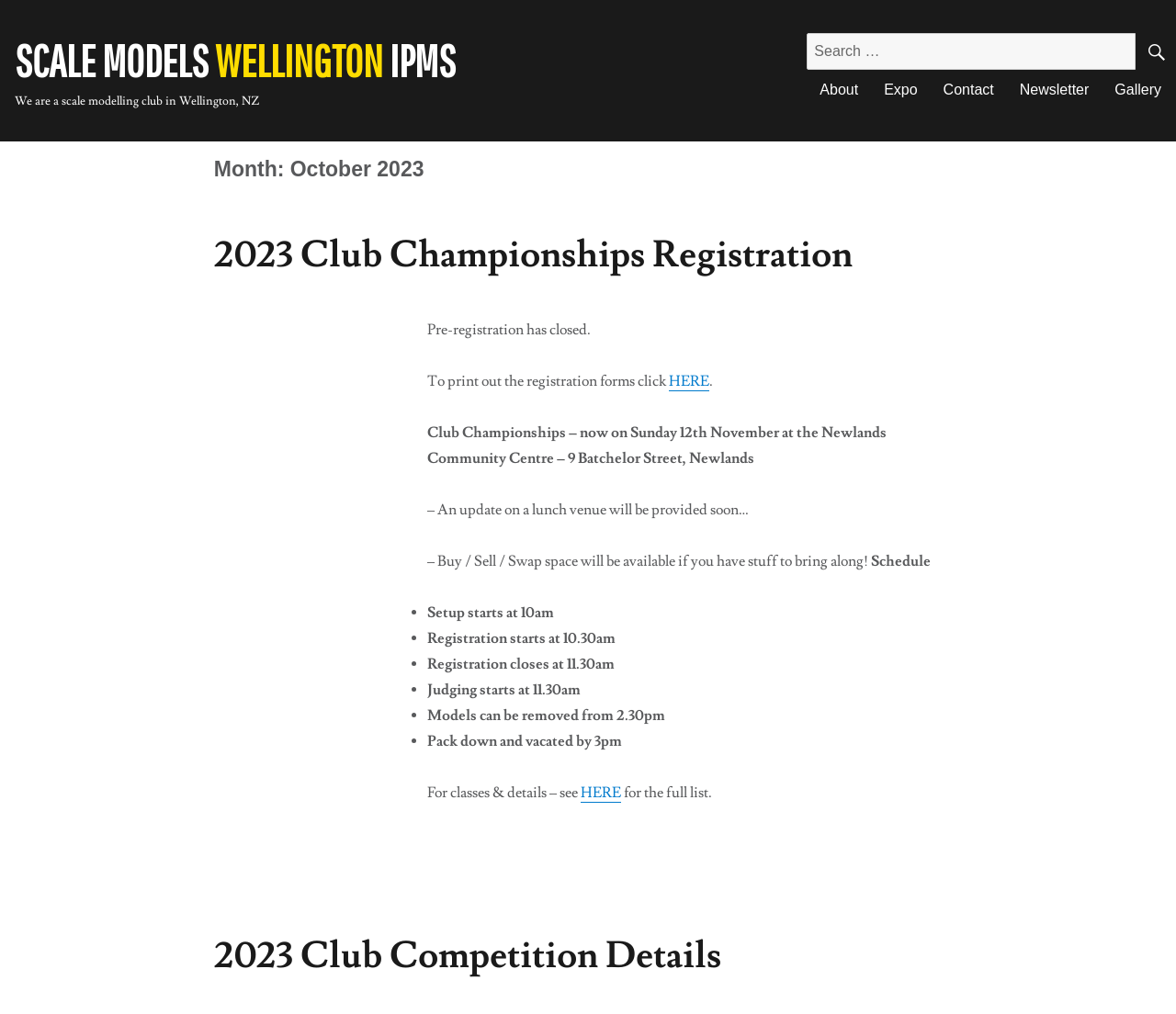Please determine the primary heading and provide its text.

Month: October 2023